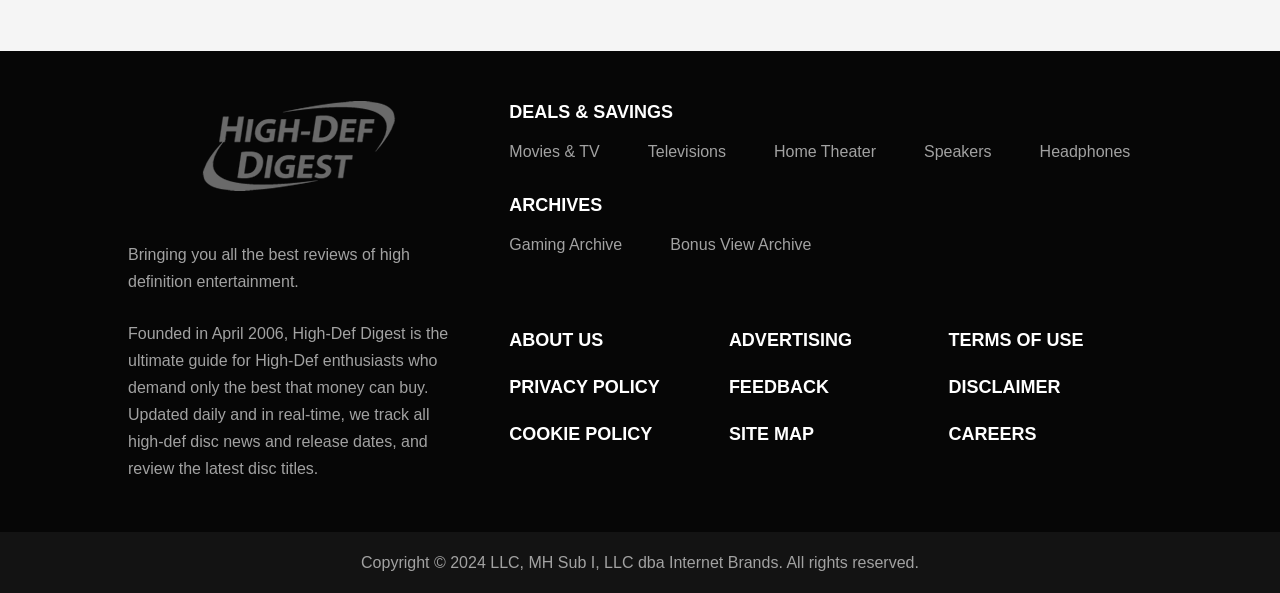What is the purpose of the 'DEALS & SAVINGS' link?
Please utilize the information in the image to give a detailed response to the question.

The presence of a 'DEALS & SAVINGS' link suggests that the website provides information about discounts and promotions related to high-definition entertainment products or services.